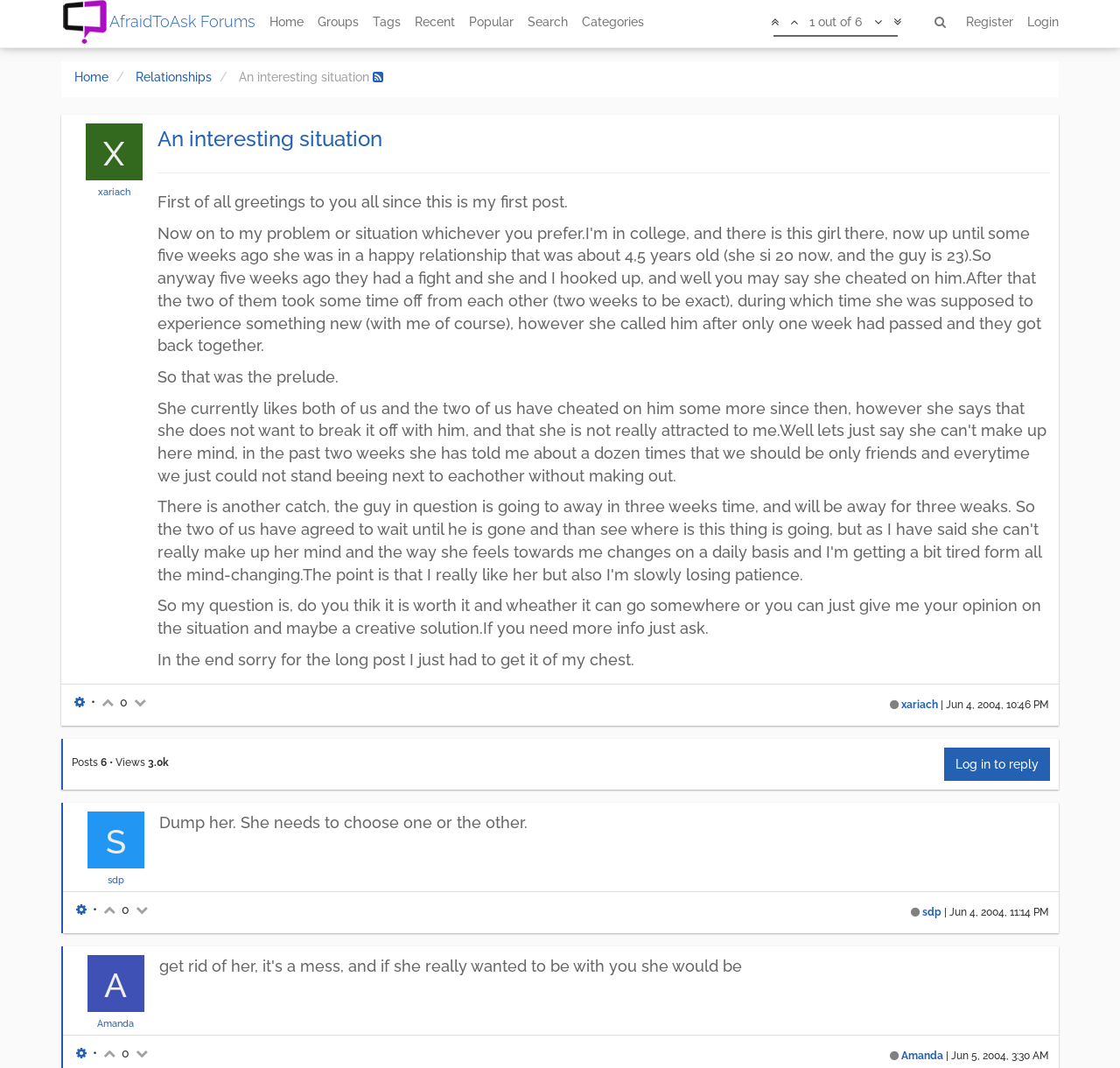What is the text of the first post?
Look at the image and respond with a one-word or short-phrase answer.

First of all greetings to you all since this is my first post.